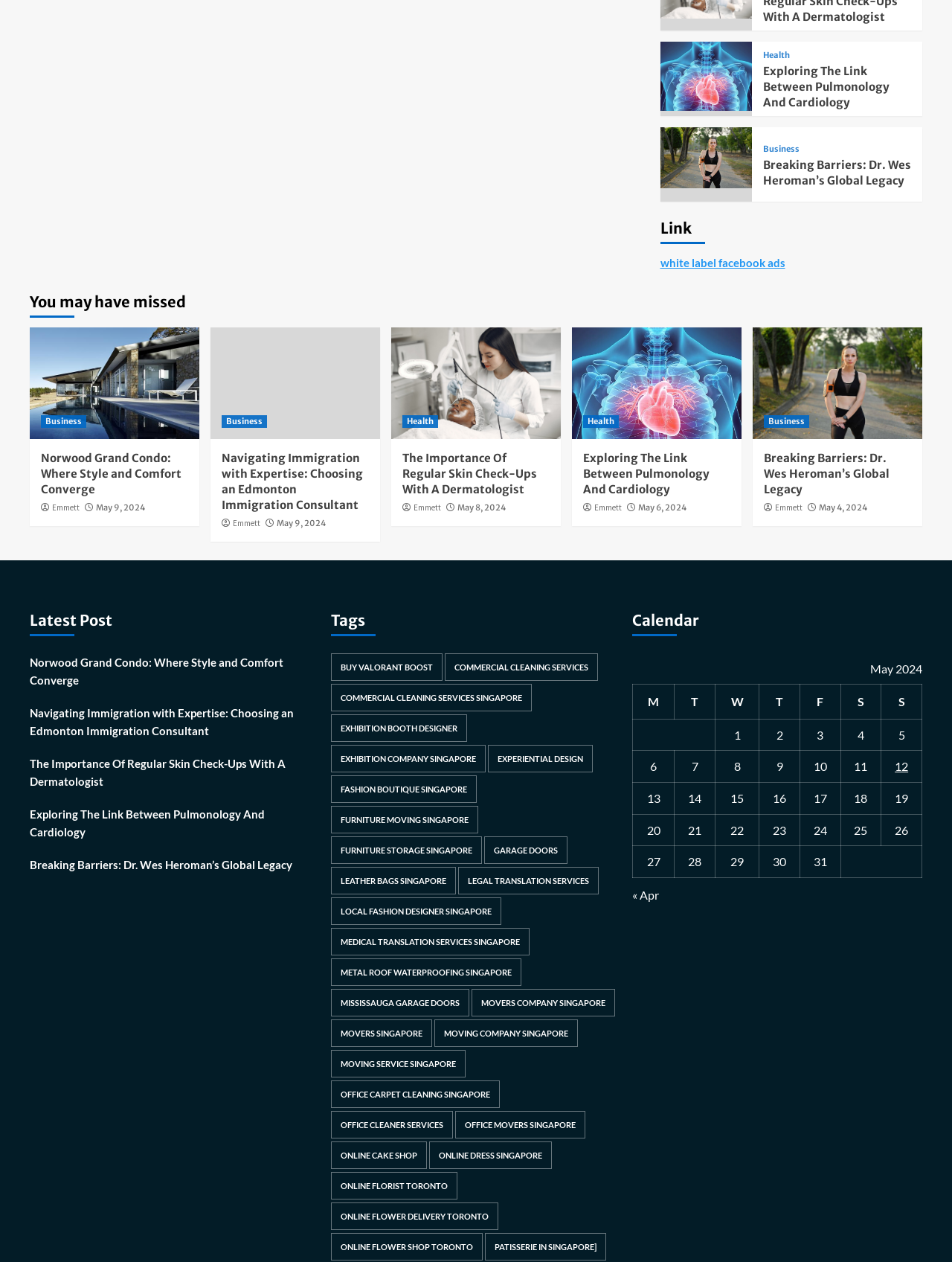Please give a concise answer to this question using a single word or phrase: 
What is the title of the first article?

Exploring The Link Between Pulmonology And Cardiology